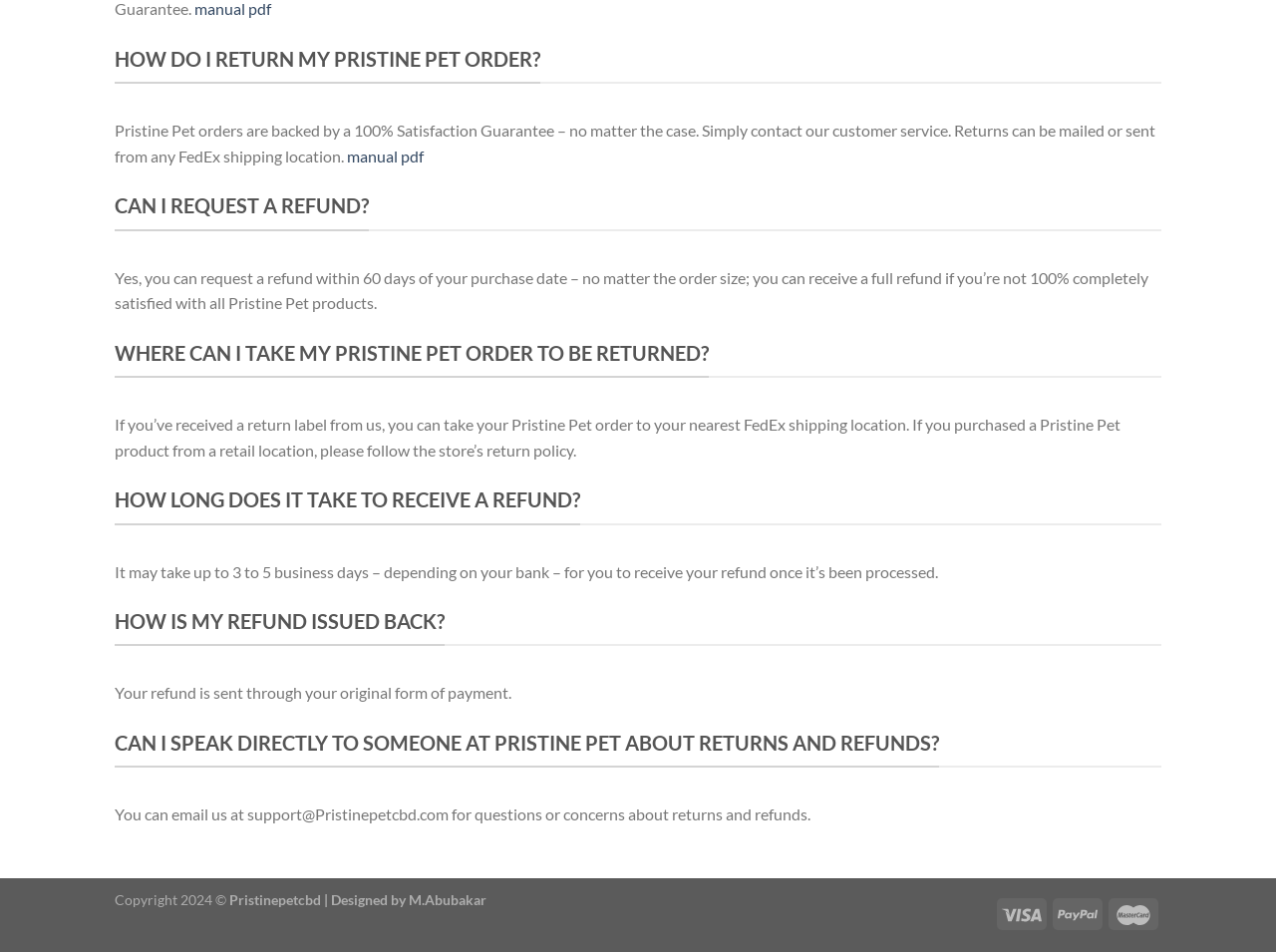Provide the bounding box coordinates, formatted as (top-left x, top-left y, bottom-right x, bottom-right y), with all values being floating point numbers between 0 and 1. Identify the bounding box of the UI element that matches the description: manual pdf

[0.272, 0.154, 0.332, 0.173]